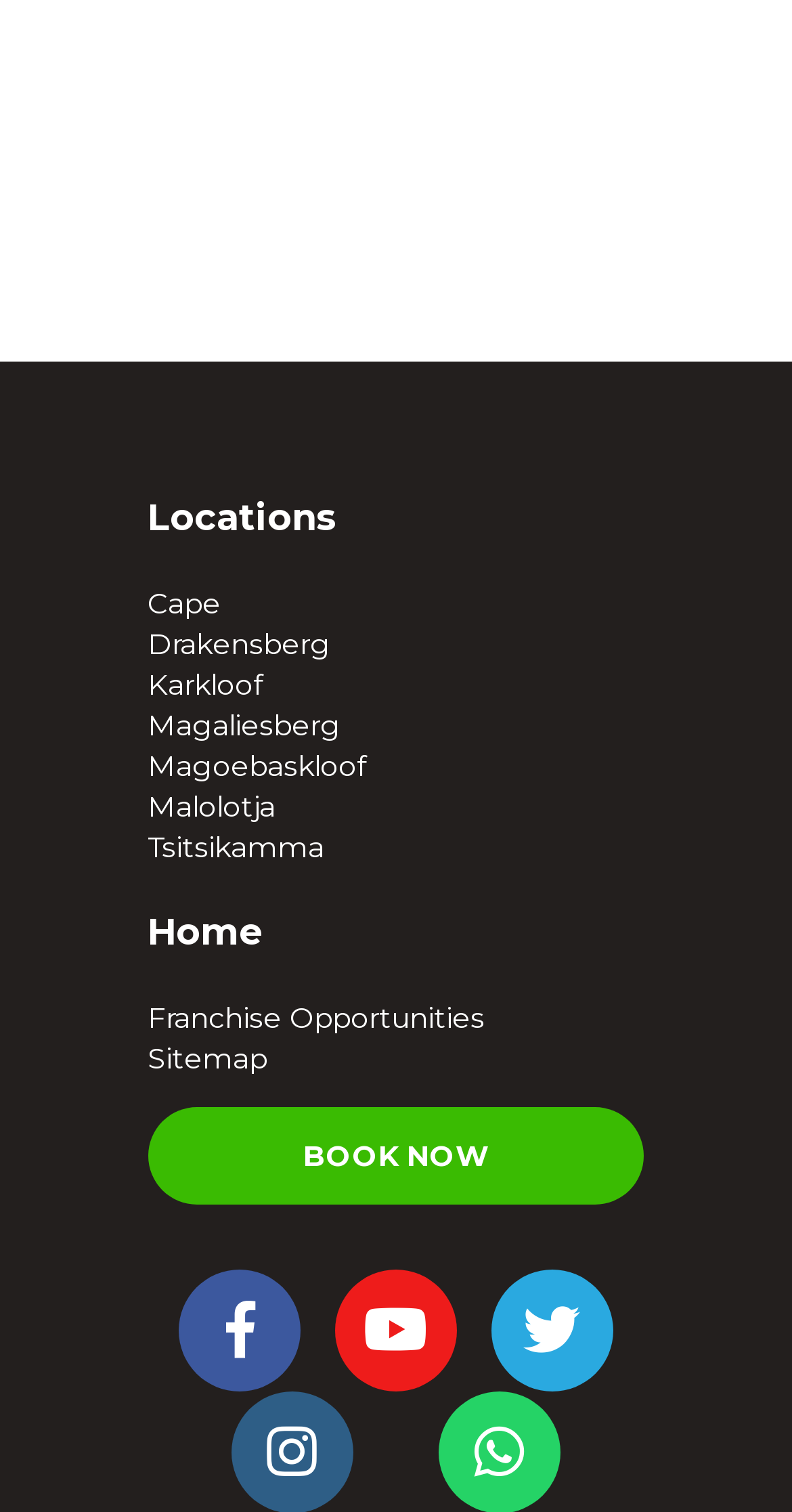Please analyze the image and give a detailed answer to the question:
How many empty links are at the bottom of the page?

I found a series of links at the bottom of the page with empty text. There are 4 such links, with bounding box coordinates [0.226, 0.861, 0.38, 0.9], [0.423, 0.861, 0.577, 0.9], [0.62, 0.861, 0.774, 0.9], and [0.292, 0.941, 0.446, 0.98].